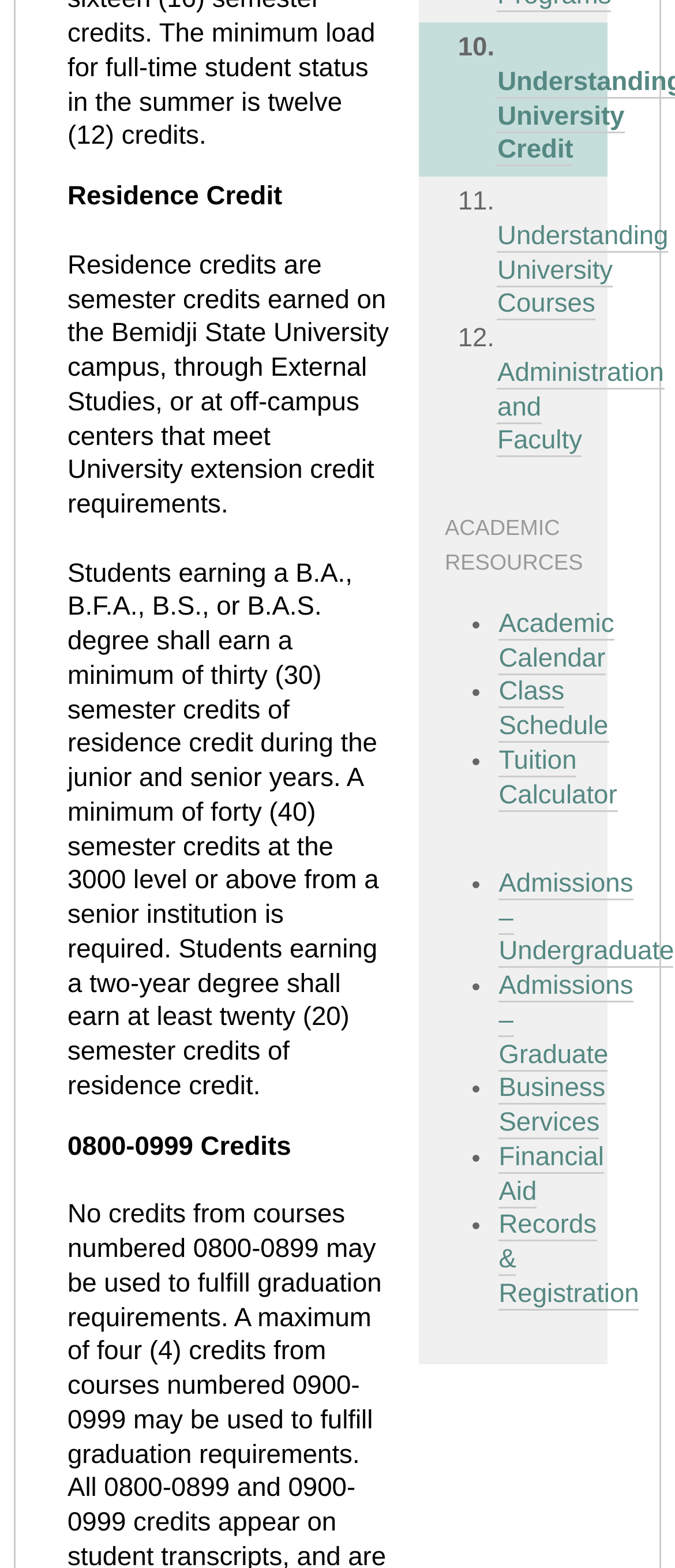Given the description "Understanding University Courses", provide the bounding box coordinates of the corresponding UI element.

[0.737, 0.141, 0.99, 0.205]